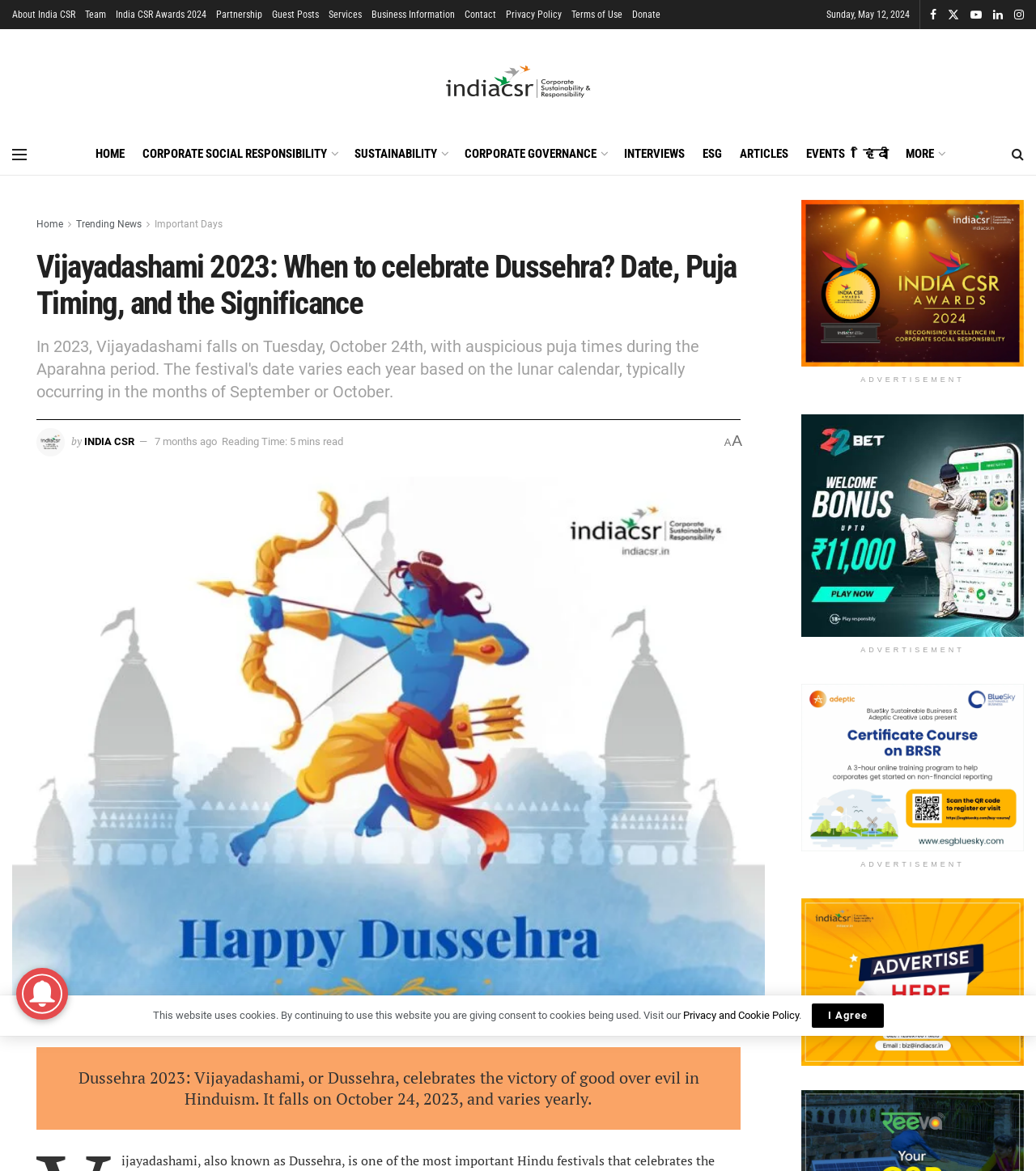Kindly determine the bounding box coordinates for the area that needs to be clicked to execute this instruction: "View the 'Table of Contents'".

None